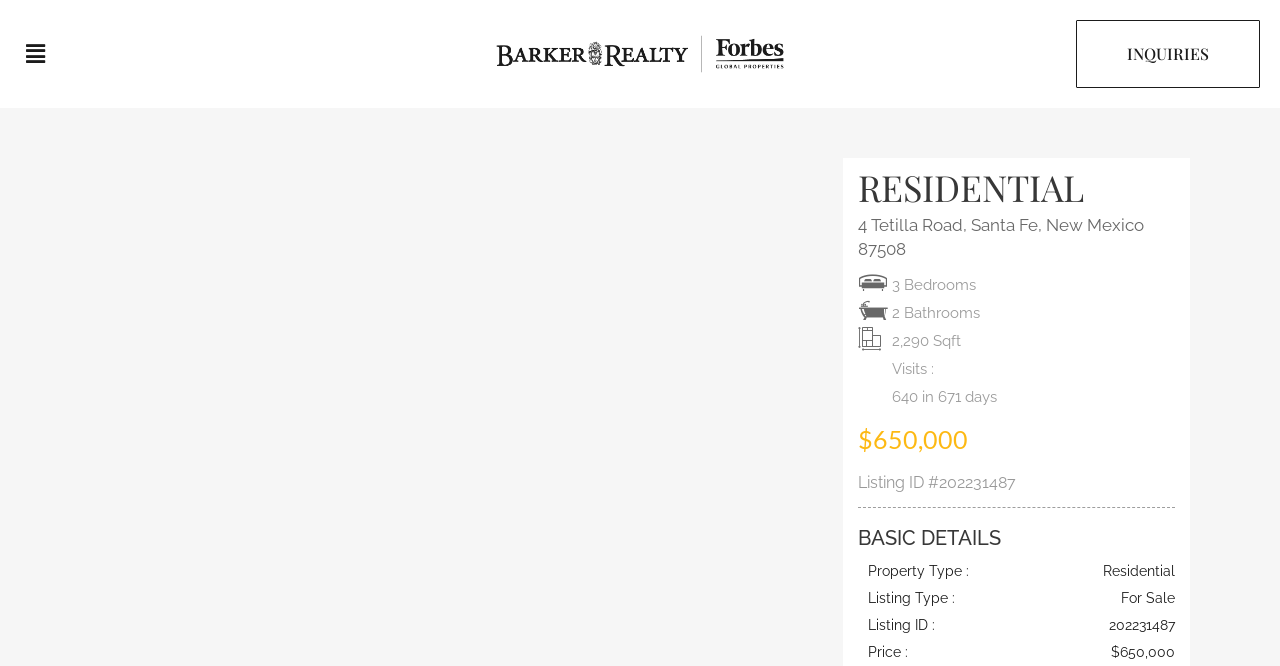How many square feet is this property?
Can you provide an in-depth and detailed response to the question?

I found the answer by looking at the static text elements on the webpage. Specifically, I found the text '2,290 Sqft', which indicates that the property is 2,290 square feet.